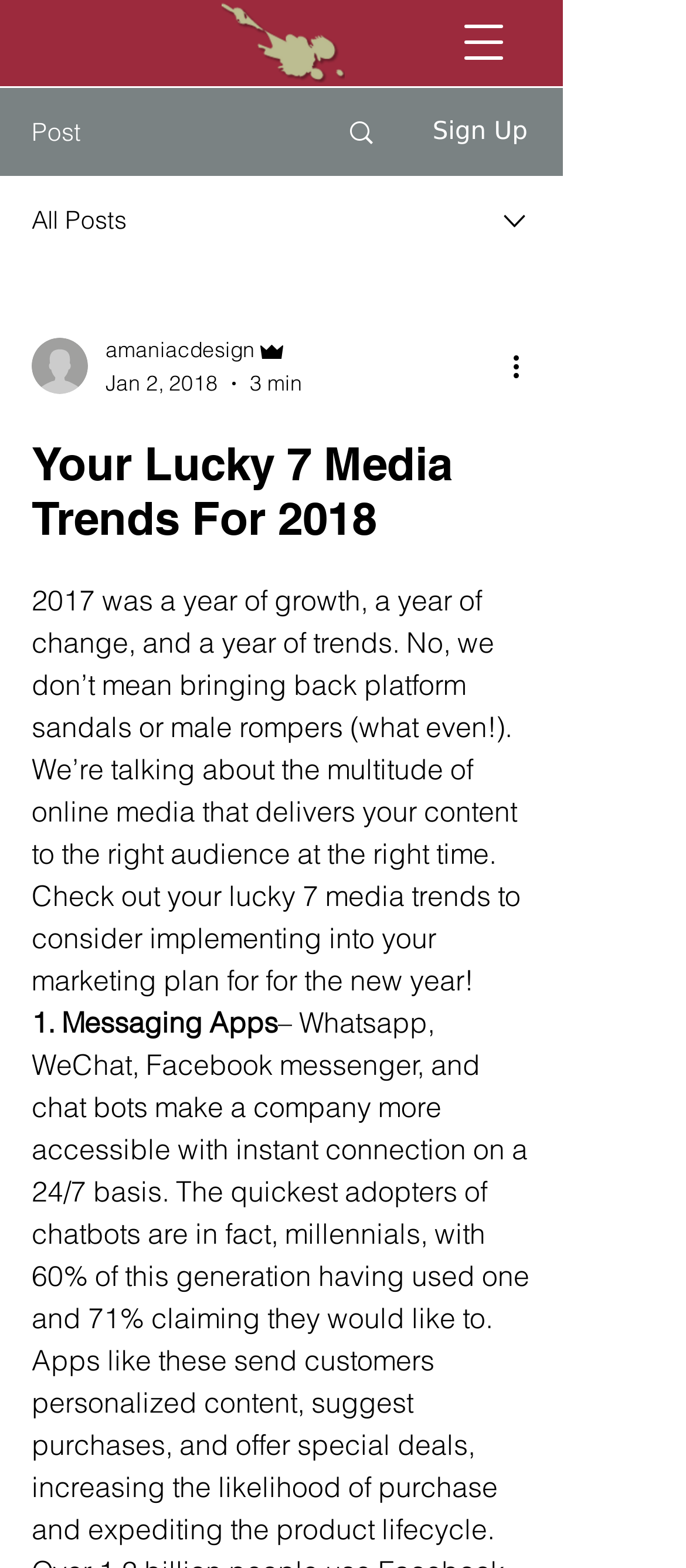Using the details from the image, please elaborate on the following question: How many minutes does it take to read the article?

I found the reading time by looking at the generic element that contains the text '3 min' under the combobox. This element is likely indicating the estimated reading time of the article.